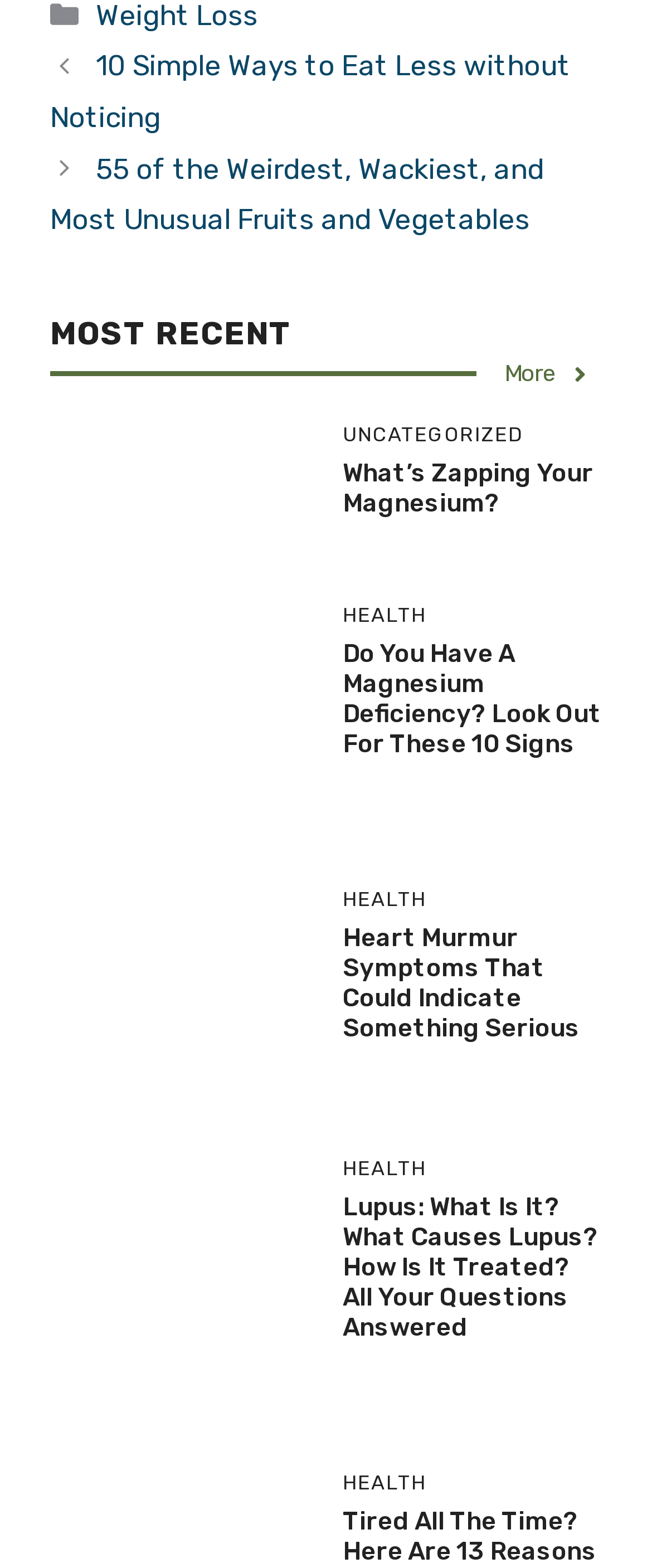What is the title of the post with the link at coordinates [0.526, 0.407, 0.923, 0.484]?
Based on the image, respond with a single word or phrase.

Do You Have A Magnesium Deficiency?